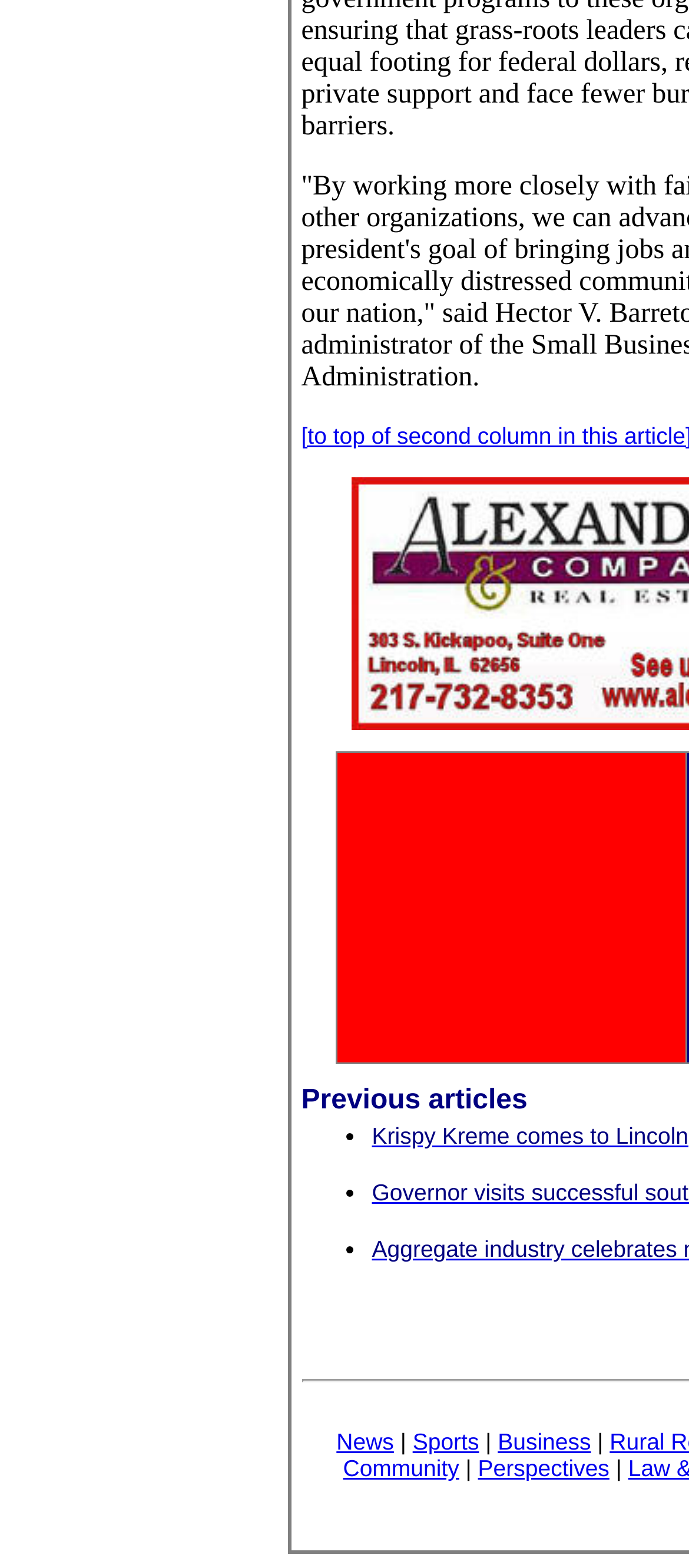How many categories are listed?
By examining the image, provide a one-word or phrase answer.

5